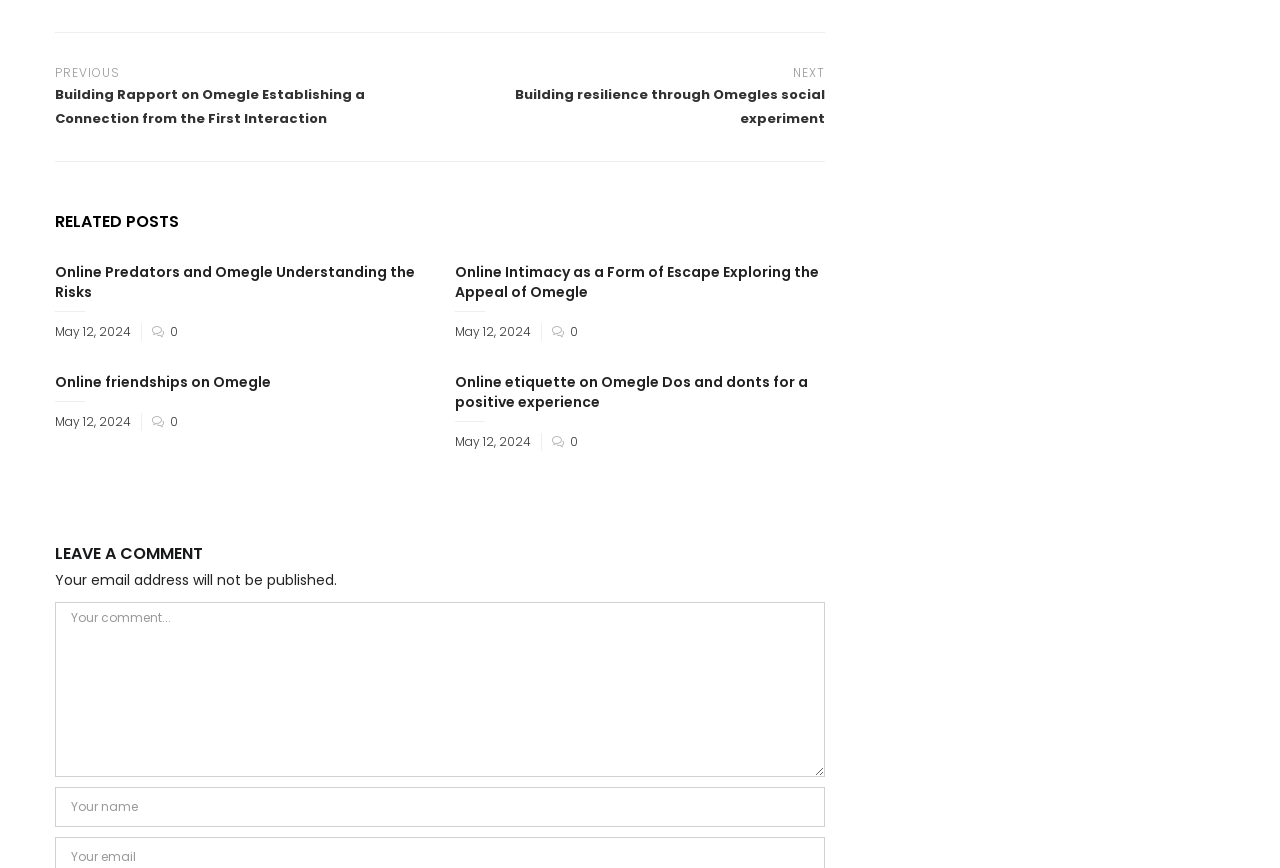What is the purpose of the textbox at the bottom?
From the details in the image, provide a complete and detailed answer to the question.

I saw a textbox with a label 'Your comment...' and a heading 'LEAVE A COMMENT' above it, which suggests that the purpose of the textbox is to leave a comment.